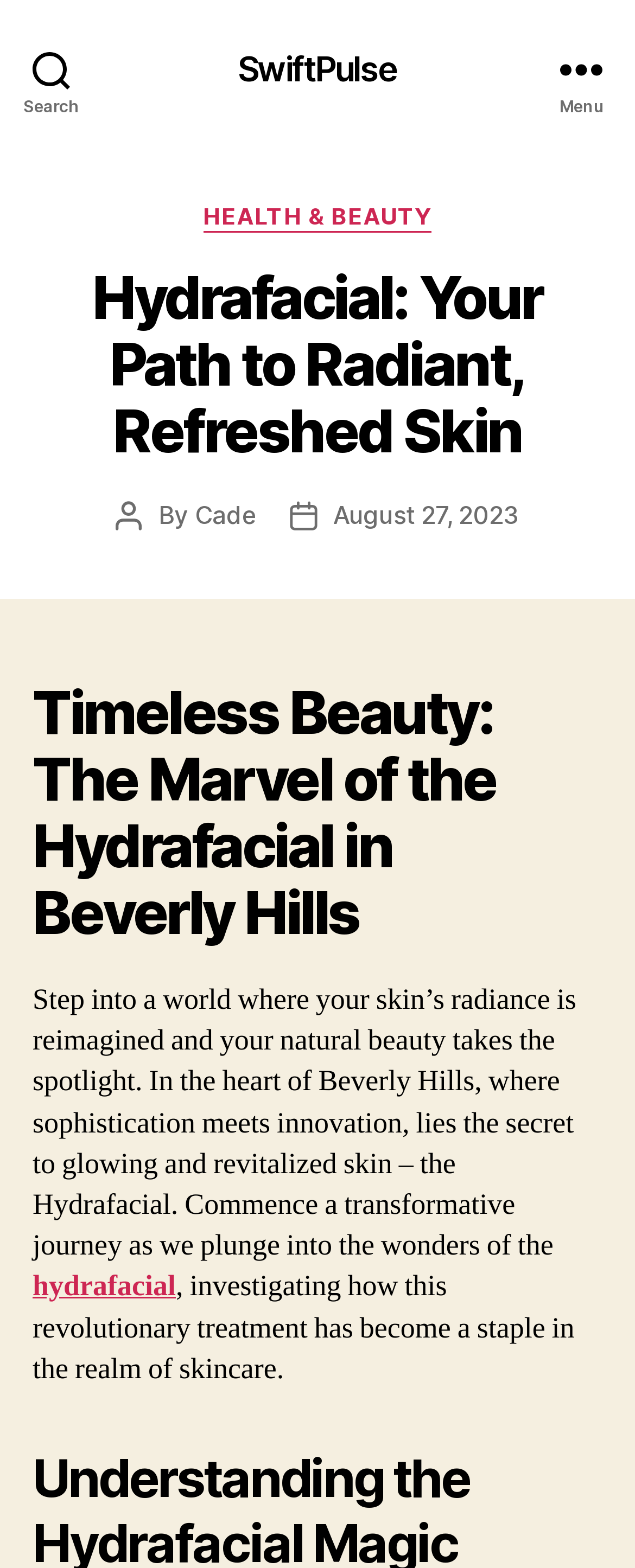Determine the main headline of the webpage and provide its text.

Hydrafacial: Your Path to Radiant, Refreshed Skin